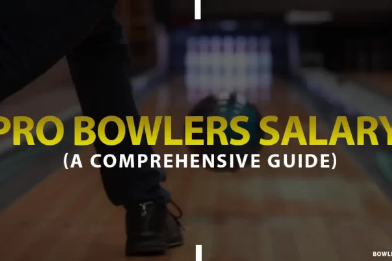Offer an in-depth caption of the image, mentioning all notable aspects.

The image features a dynamic scene from a bowling alley, showcasing a bowler in action as they prepare to roll the ball down the lane. The focus is on their right foot, poised for the release, highlighting the sport's technique and precision. Overlaid text, prominent and bold, reads "PRO BOWLERS SALARY (A COMPREHENSIVE GUIDE)," indicating that the content relates to financial aspects of professional bowling. This guide aims to provide insights into the earnings and sponsorships that professional bowlers can expect, catering to enthusiasts looking to understand the economics of the sport further. The background features a well-maintained bowling lane, enhancing the atmosphere of competitive bowling.